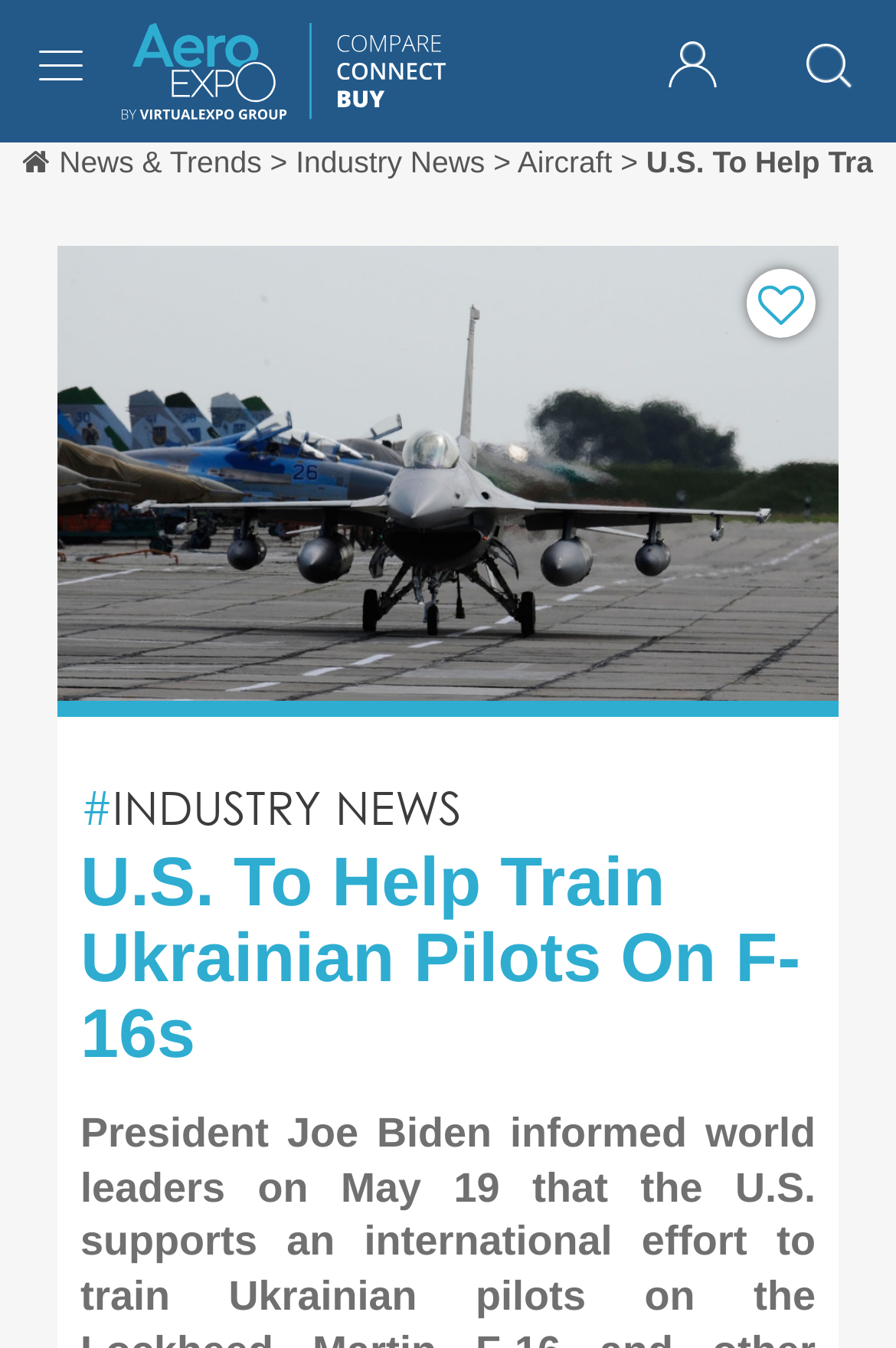Locate the bounding box of the UI element described in the following text: "News & Trends".

[0.025, 0.107, 0.301, 0.133]